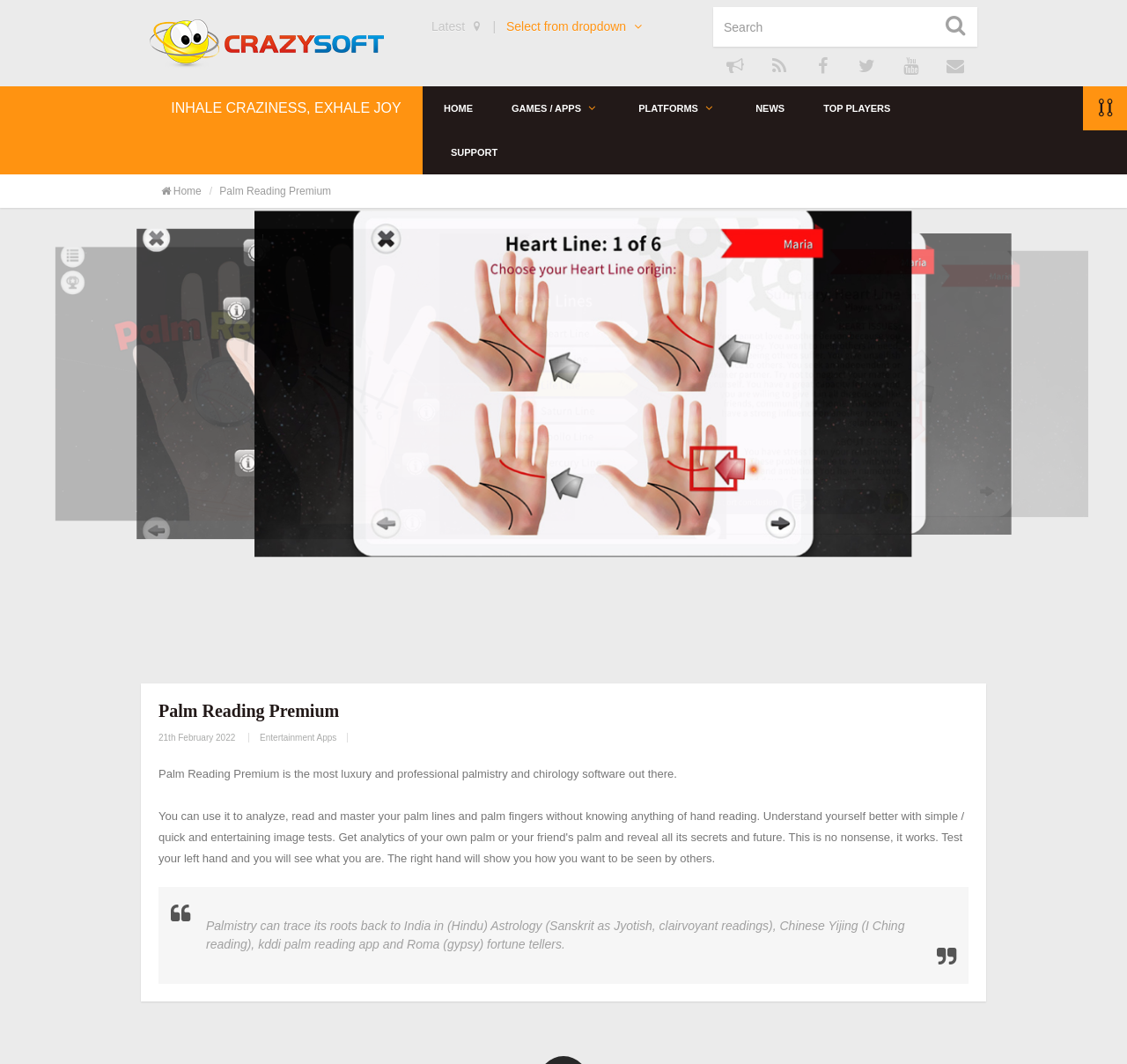Find the bounding box coordinates of the clickable area that will achieve the following instruction: "Search for something".

[0.633, 0.007, 0.867, 0.044]